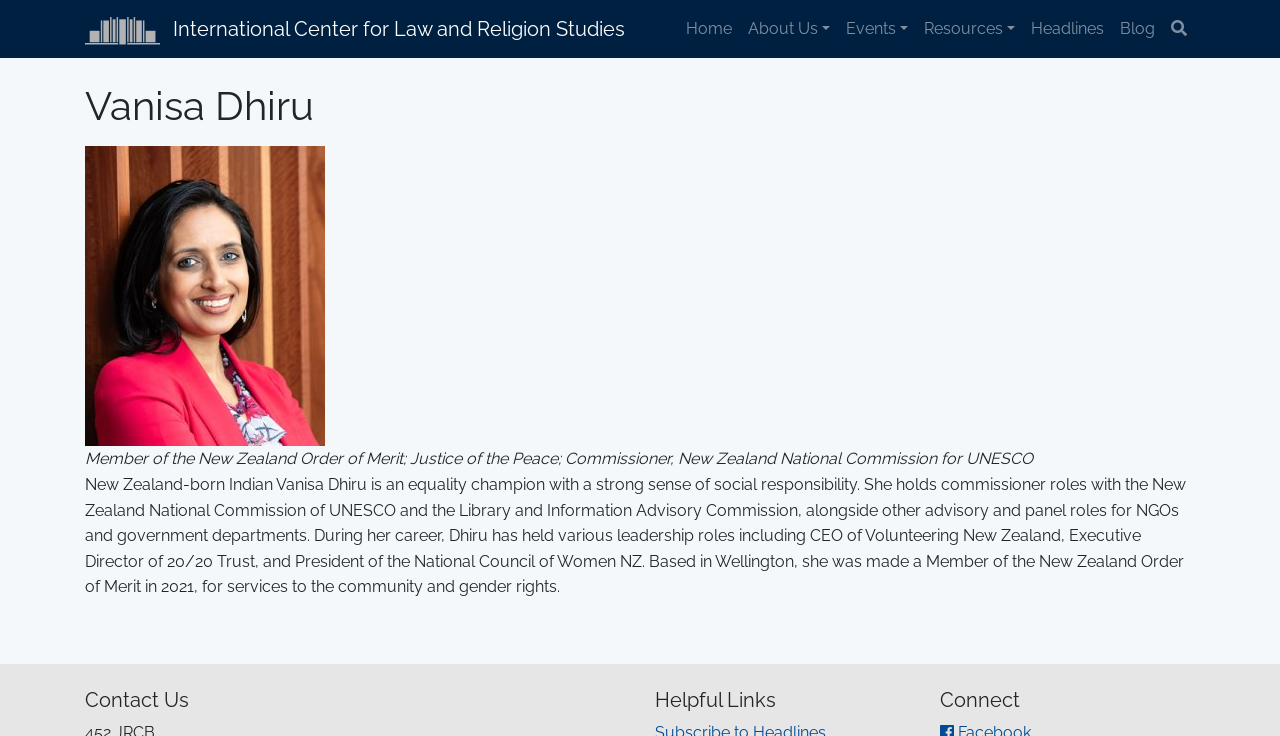Locate the bounding box coordinates of the region to be clicked to comply with the following instruction: "contact us". The coordinates must be four float numbers between 0 and 1, in the form [left, top, right, bottom].

[0.066, 0.935, 0.266, 0.967]